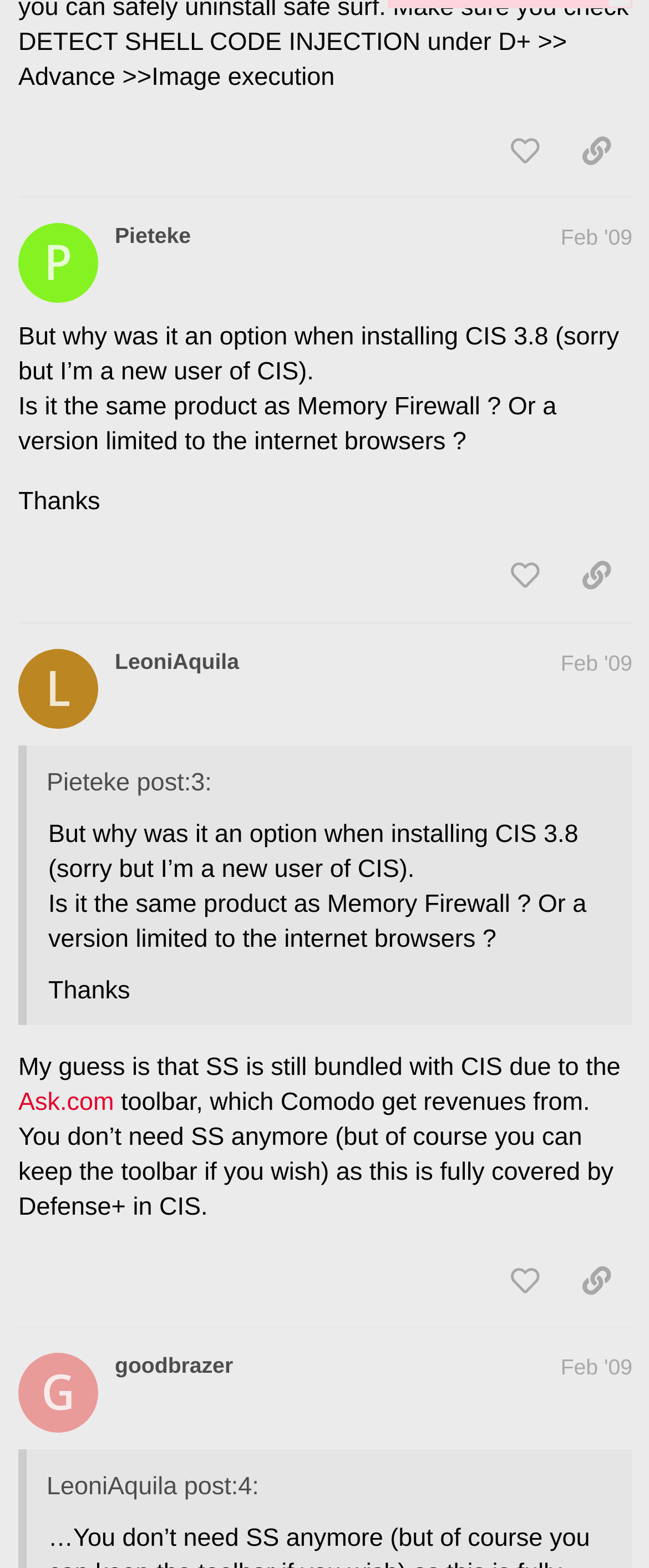Please locate the bounding box coordinates for the element that should be clicked to achieve the following instruction: "share a link to this post". Ensure the coordinates are given as four float numbers between 0 and 1, i.e., [left, top, right, bottom].

[0.864, 0.071, 0.974, 0.112]